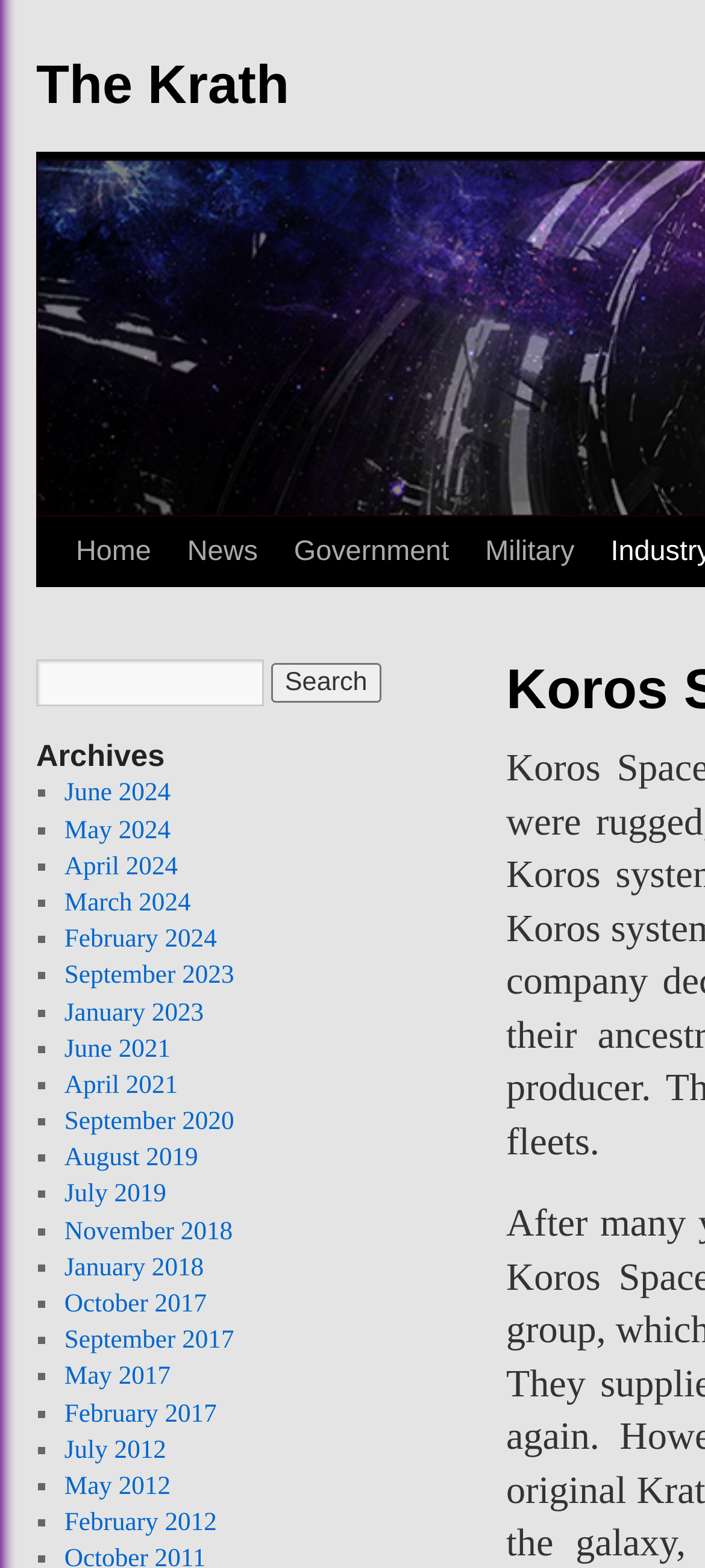How many links are in the archives section?
From the screenshot, provide a brief answer in one word or phrase.

24